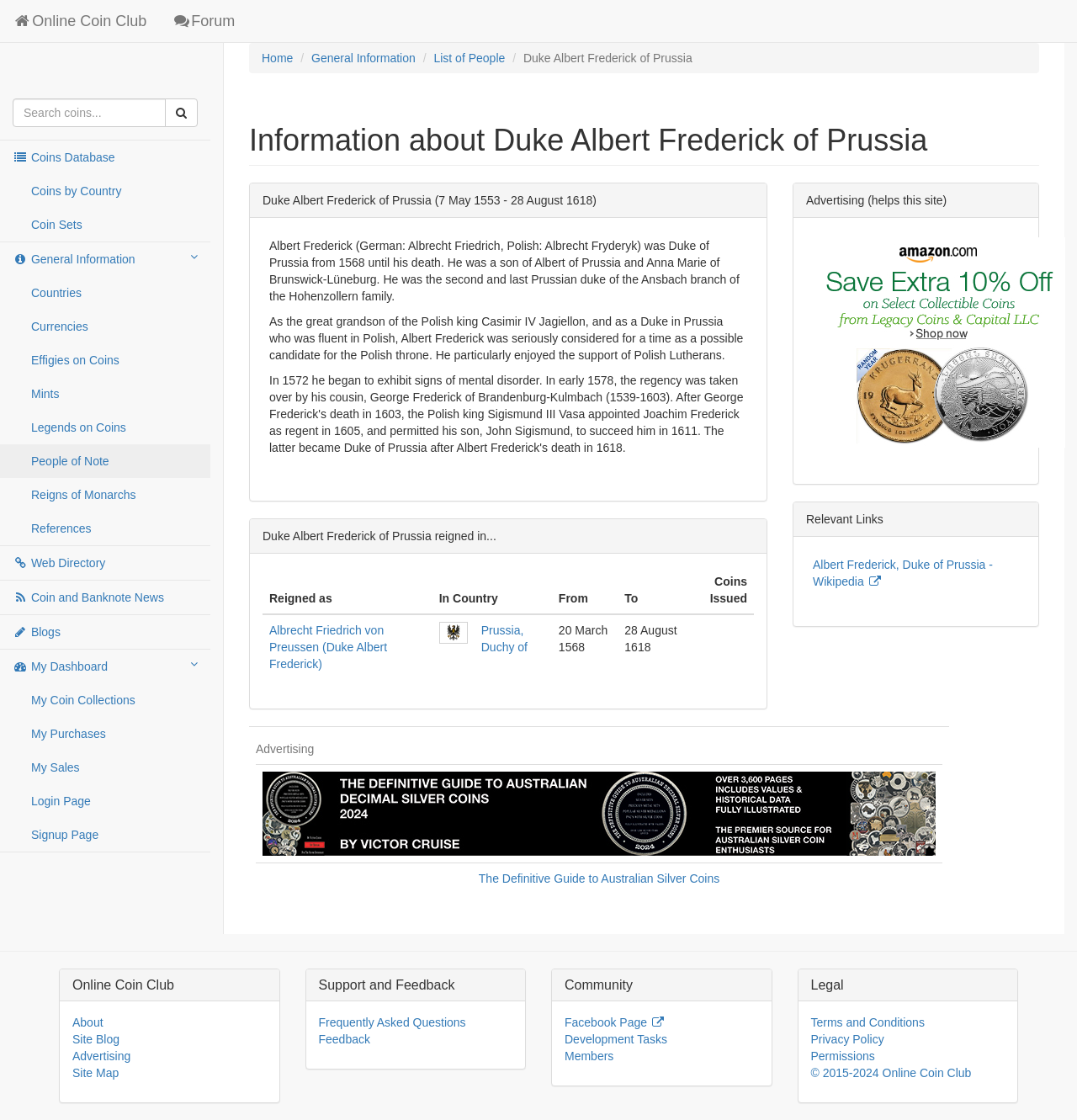Identify the bounding box coordinates of the clickable region to carry out the given instruction: "Buy coins at Amazon".

[0.755, 0.298, 0.989, 0.311]